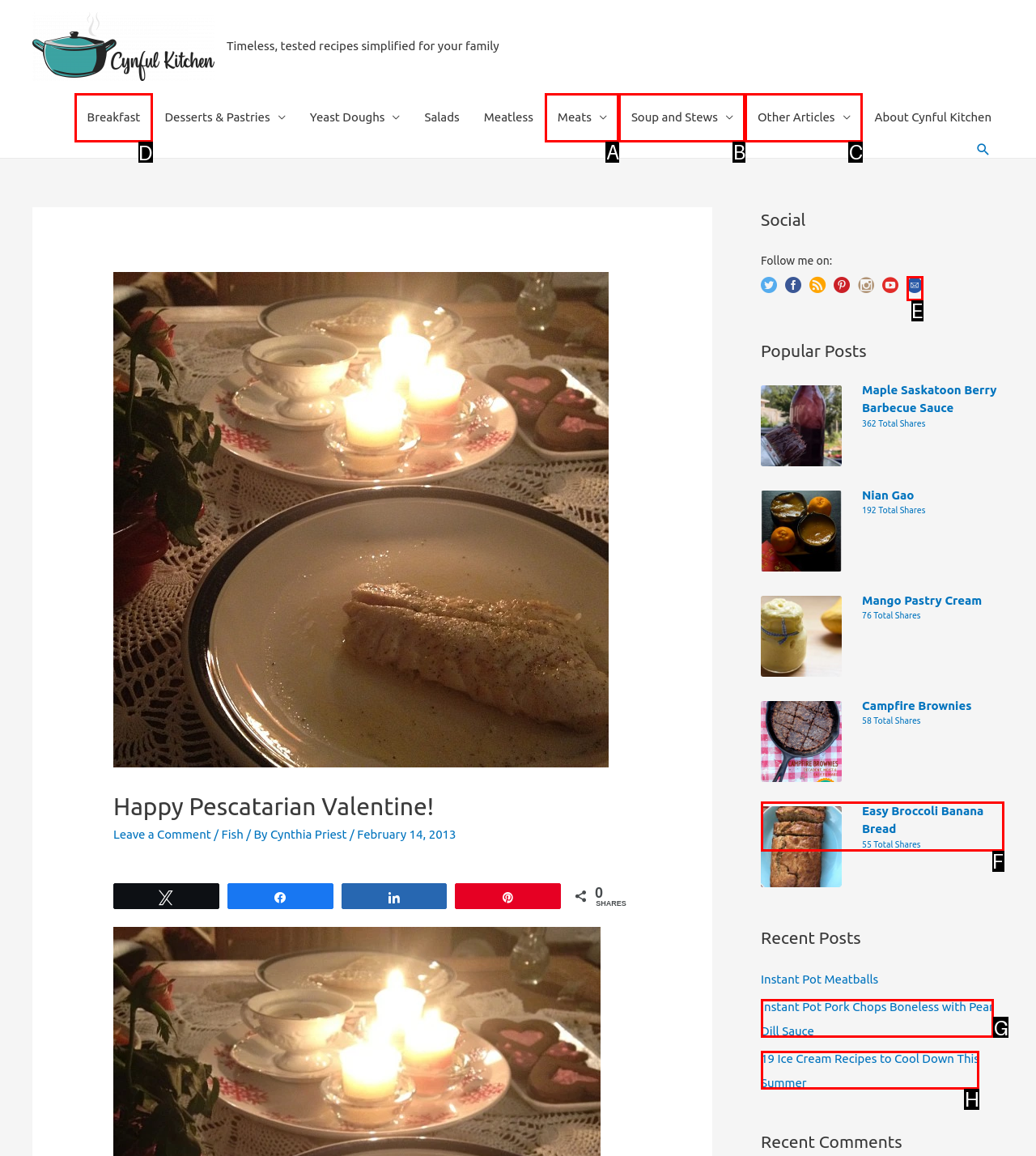What option should you select to complete this task: Visit the Breakfast page? Indicate your answer by providing the letter only.

D